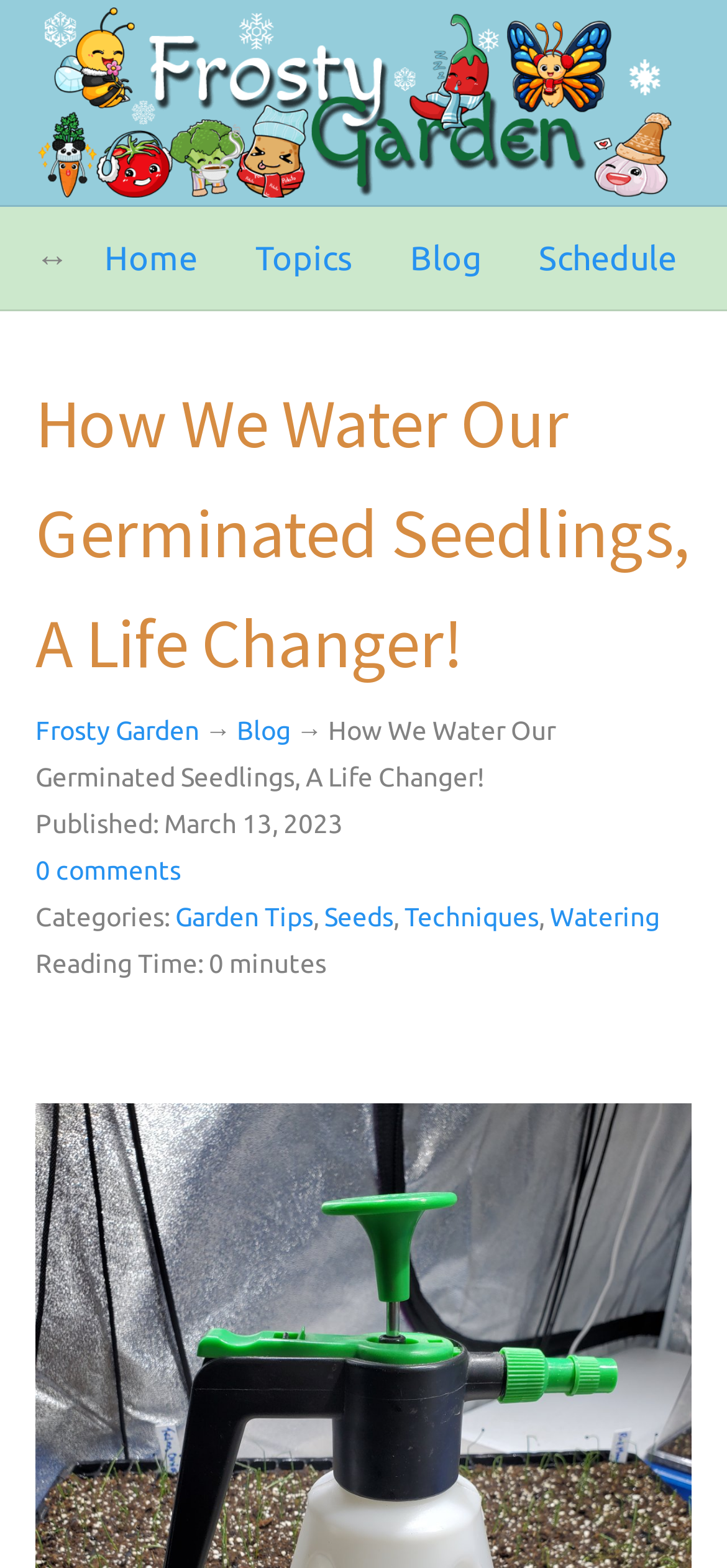Give the bounding box coordinates for the element described as: "Blog".

[0.326, 0.456, 0.4, 0.475]